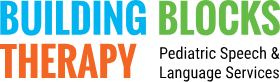What does the logo symbolize? From the image, respond with a single word or brief phrase.

Growth and progress